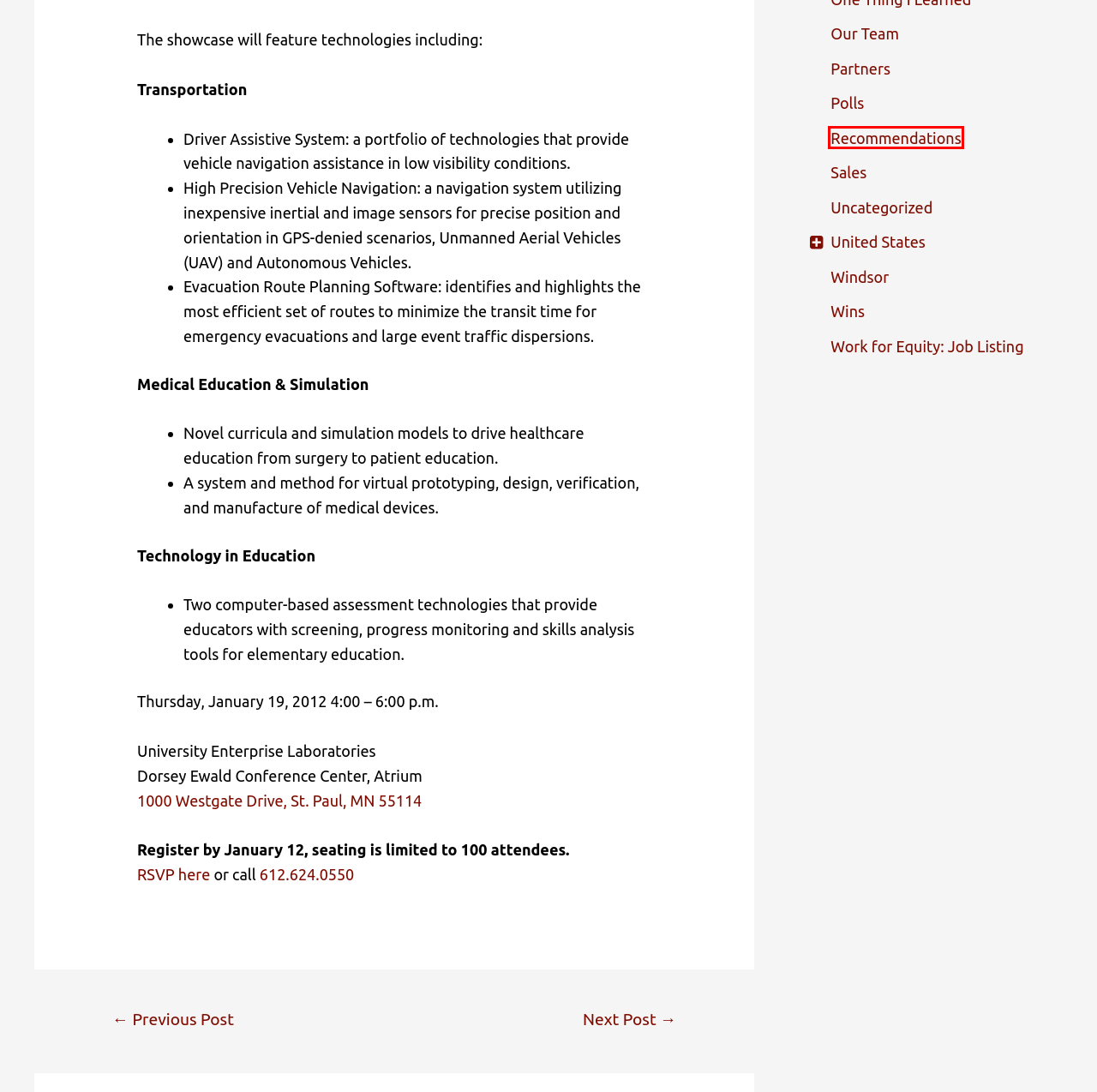You have a screenshot of a webpage, and a red bounding box highlights an element. Select the webpage description that best fits the new page after clicking the element within the bounding box. Options are:
A. Our Team Archives - BootstrappersBreakfast
B. Polls Archives - BootstrappersBreakfast
C. Wins Archives - BootstrappersBreakfast
D. Recommendations Archives - BootstrappersBreakfast
E. Chicago: Healthcare Accelerator Events - BootstrappersBreakfast
F. Sales Archives - BootstrappersBreakfast
G. Windsor Archives - BootstrappersBreakfast
H. Partners Archives - BootstrappersBreakfast

D